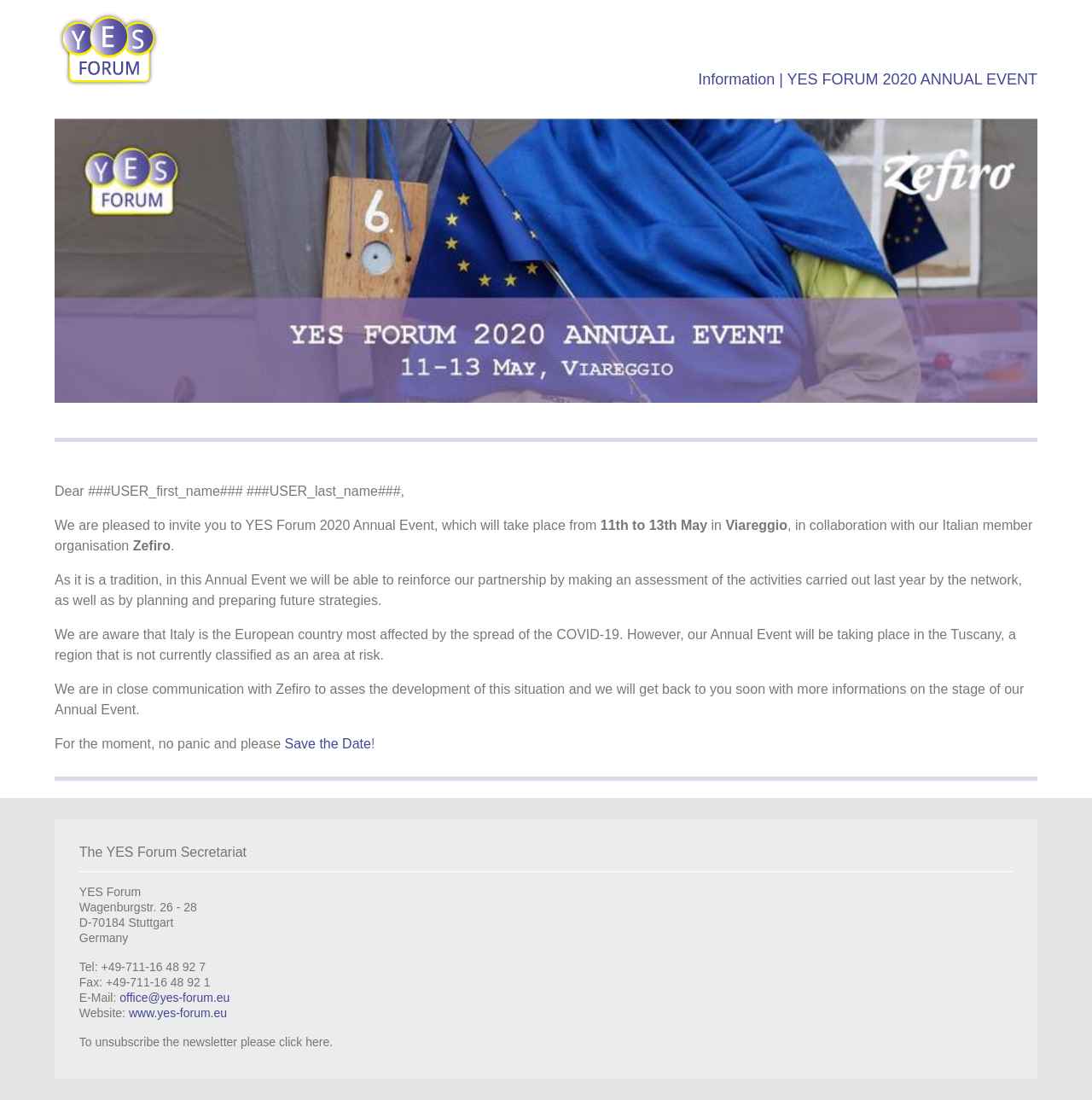Based on the element description office@dont-want-spam.yes-forum.eu, identify the bounding box coordinates for the UI element. The coordinates should be in the format (top-left x, top-left y, bottom-right x, bottom-right y) and within the 0 to 1 range.

[0.11, 0.9, 0.21, 0.913]